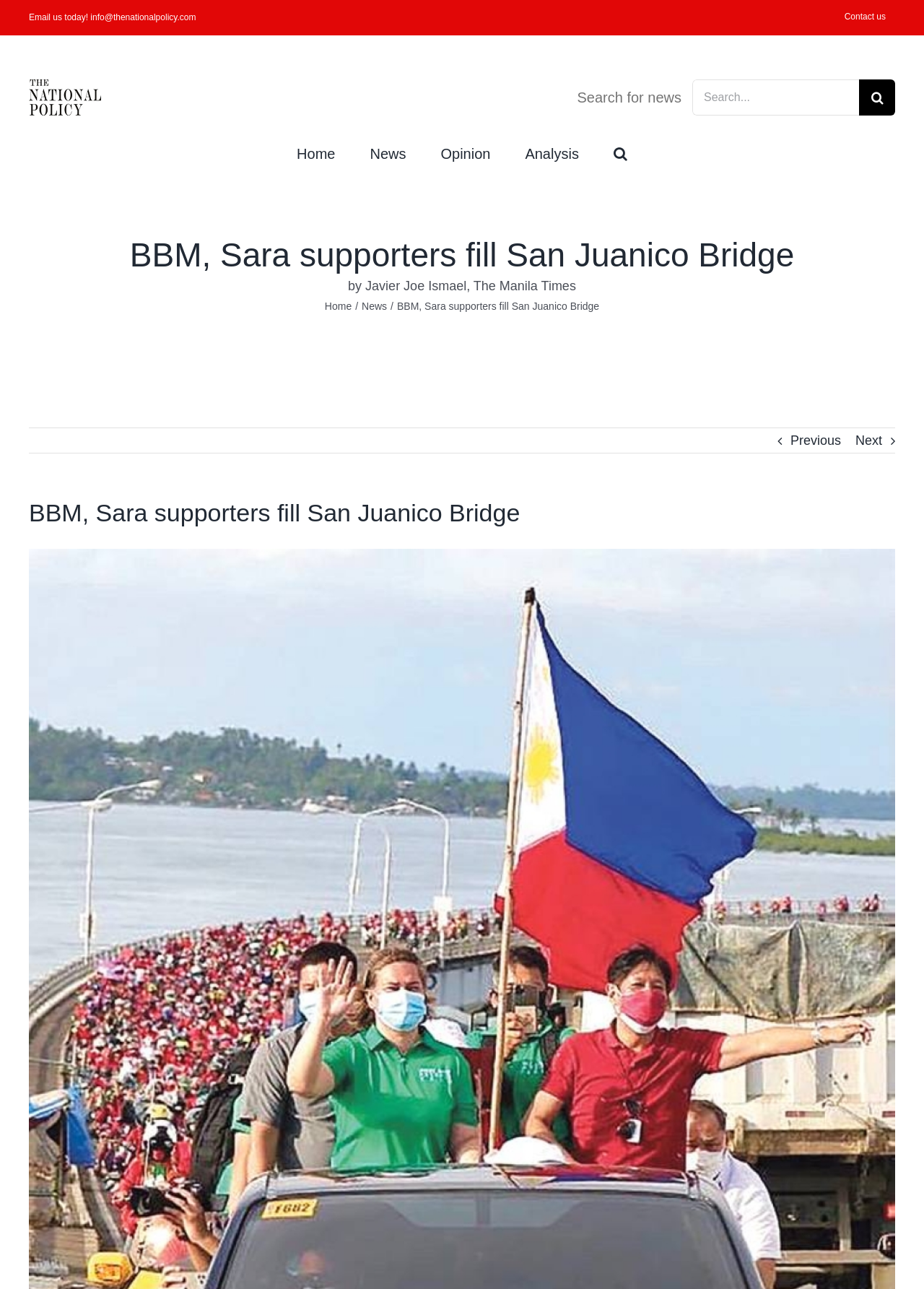Please determine the bounding box coordinates of the clickable area required to carry out the following instruction: "Read the news article". The coordinates must be four float numbers between 0 and 1, represented as [left, top, right, bottom].

[0.031, 0.183, 0.969, 0.213]